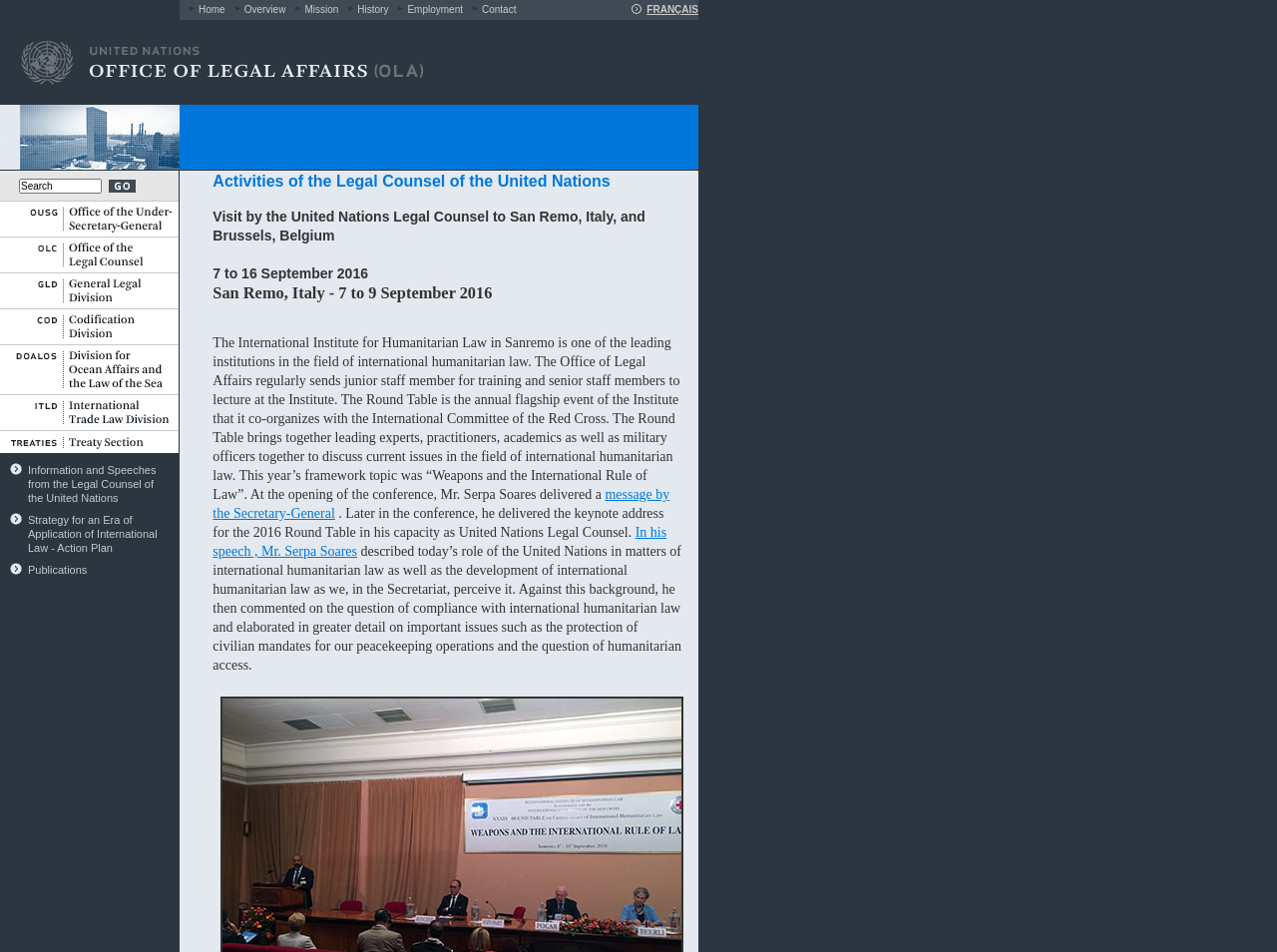Specify the bounding box coordinates of the area to click in order to execute this command: 'Share this deal'. The coordinates should consist of four float numbers ranging from 0 to 1, and should be formatted as [left, top, right, bottom].

None